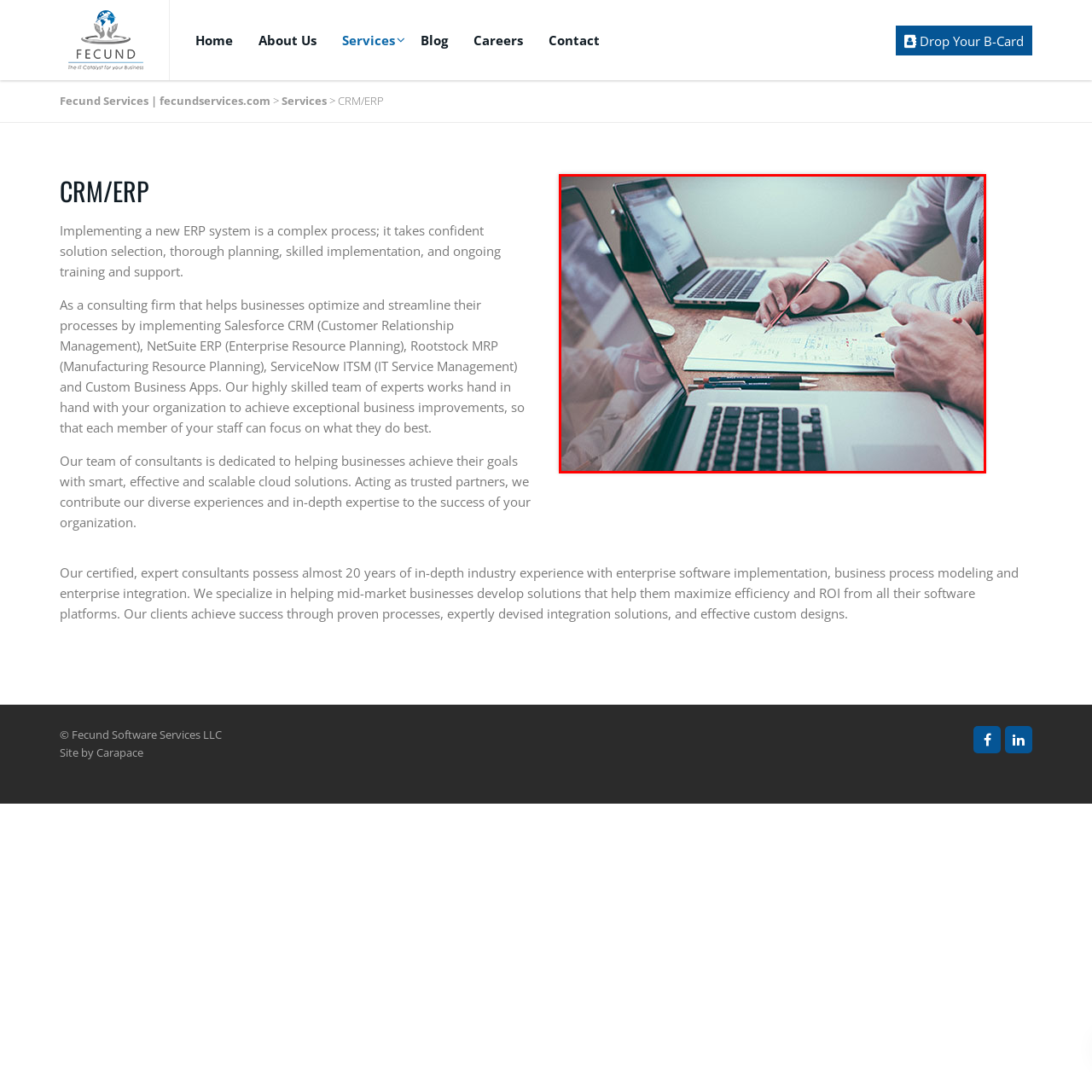What is the object being used by one person?
Look at the image contained within the red bounding box and provide a detailed answer based on the visual details you can infer from it.

One person is actively writing or drawing on a notepad that contains charts and notes, and the object being used is a pencil, suggesting that they are brainstorming or strategizing about a business process.